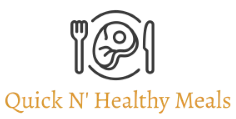What is the color of 'Healthy Meals' in the logo?
Provide a thorough and detailed answer to the question.

The text 'Quick N'' is styled in a dark hue and 'Healthy Meals' adopts a rich golden color, enhancing the brand's emphasis on nutritious yet convenient dining options.